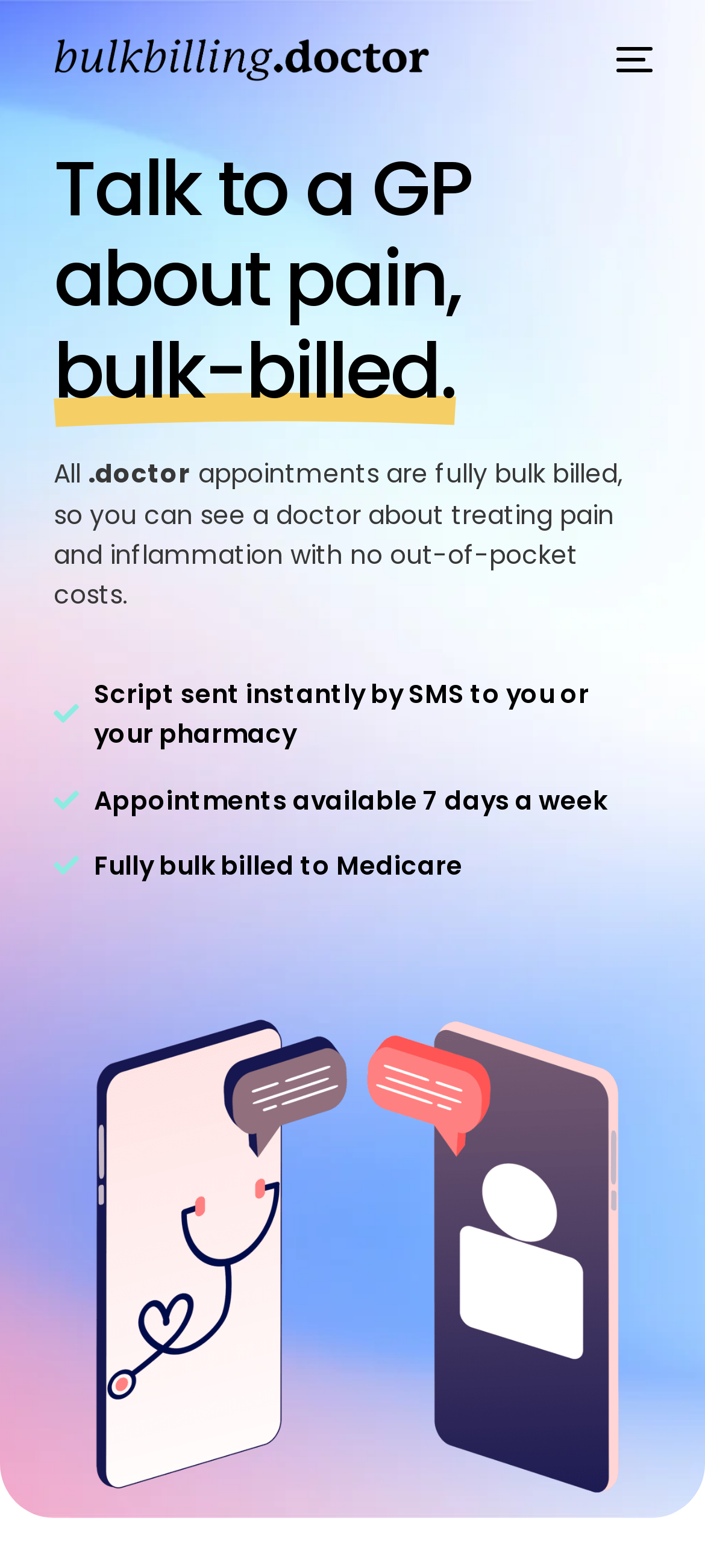What is the method of receiving scripts?
Look at the screenshot and respond with a single word or phrase.

Instantly by SMS